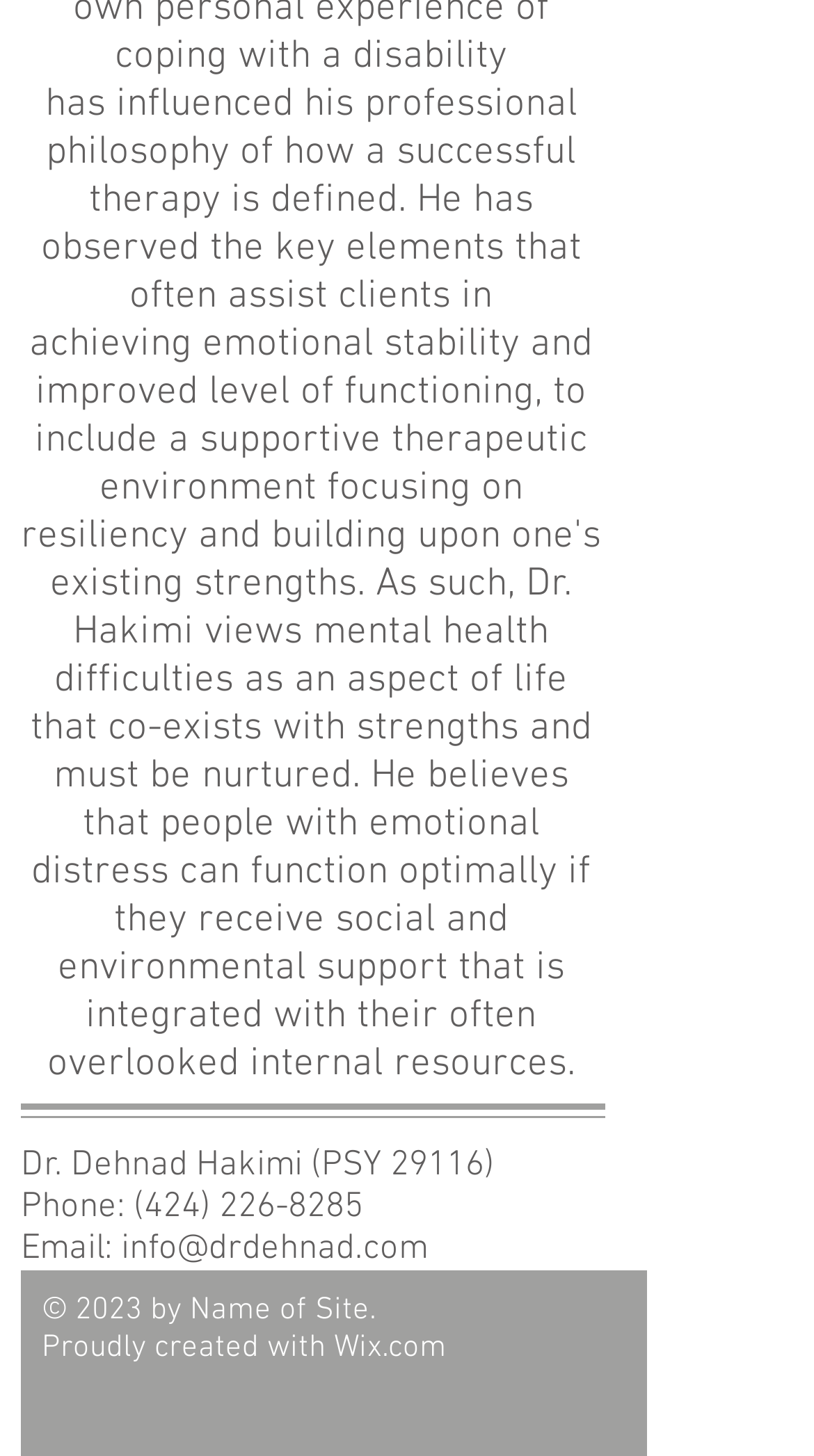What is the email address of Dr. Dehnad Hakimi?
Please give a well-detailed answer to the question.

The email address can be found in the heading element 'Email: info@drdehnad.com' which contains a link with the email address. The link is located at the top of the page, below the phone number.